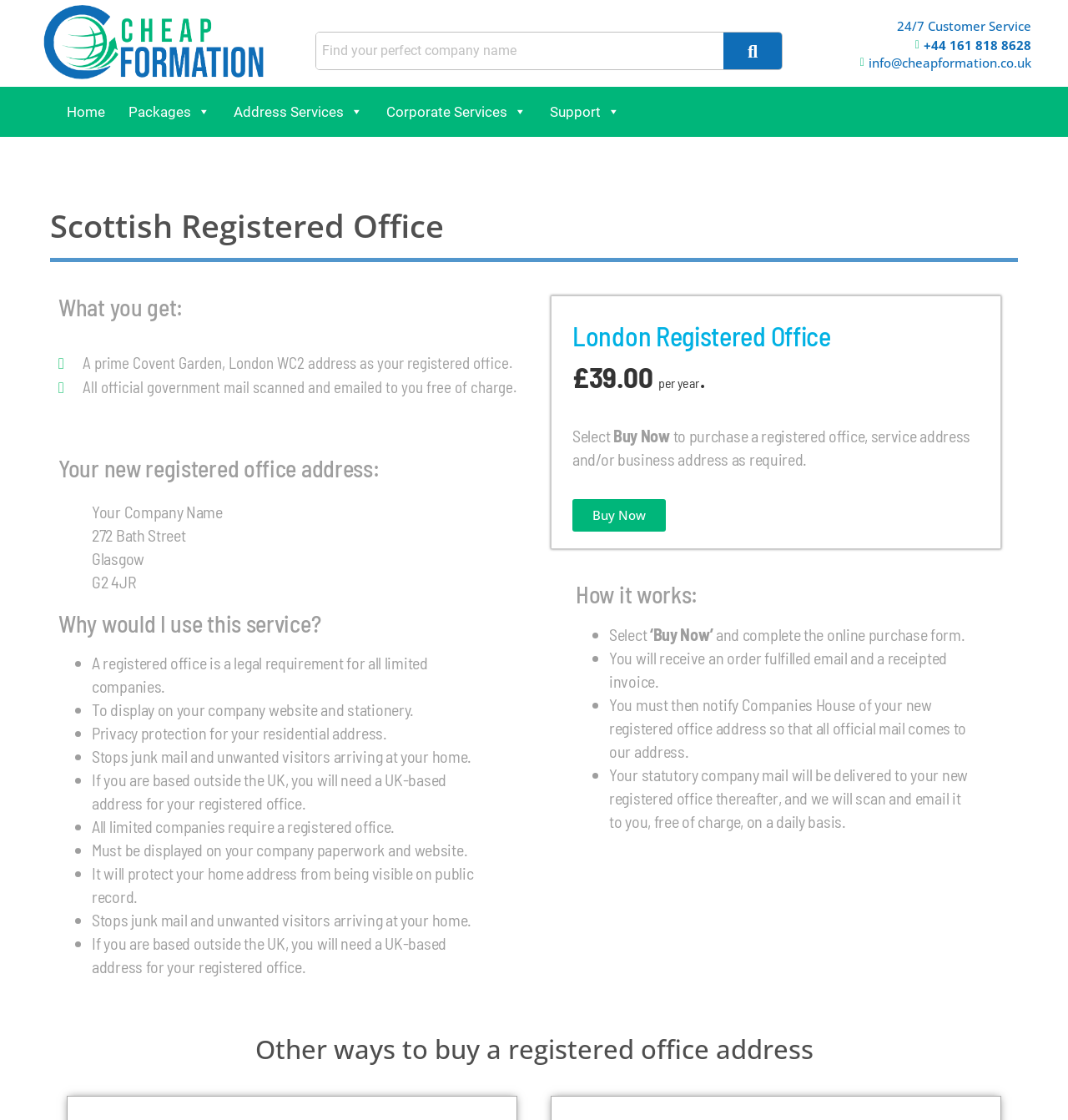Please determine the bounding box coordinates of the element's region to click in order to carry out the following instruction: "View Qualifications can cross boundaries - a rough guide to comparing qualifications in the UK and Ireland". The coordinates should be four float numbers between 0 and 1, i.e., [left, top, right, bottom].

None